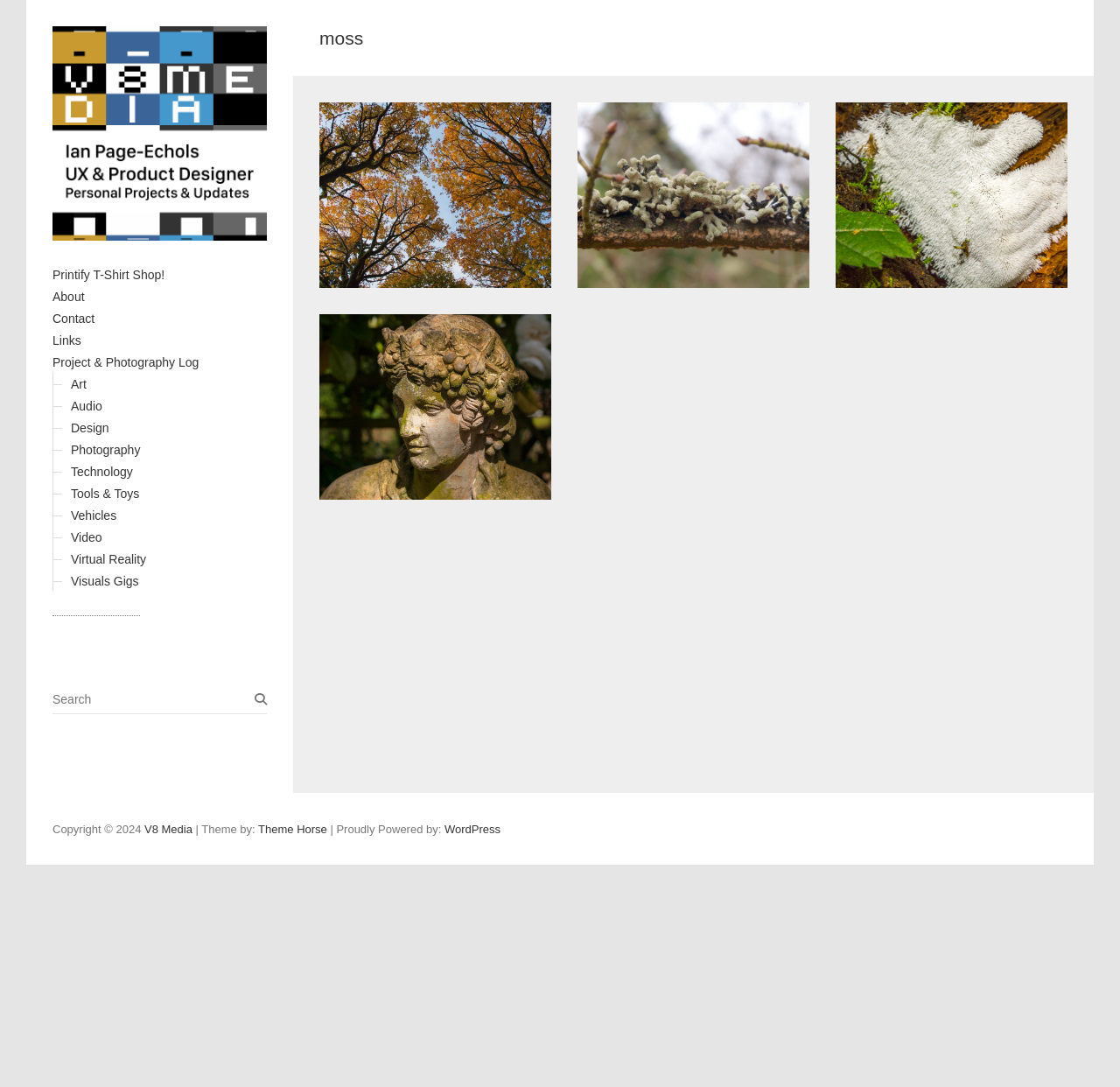Determine the bounding box for the described UI element: "Project & Photography Log".

[0.047, 0.327, 0.178, 0.34]